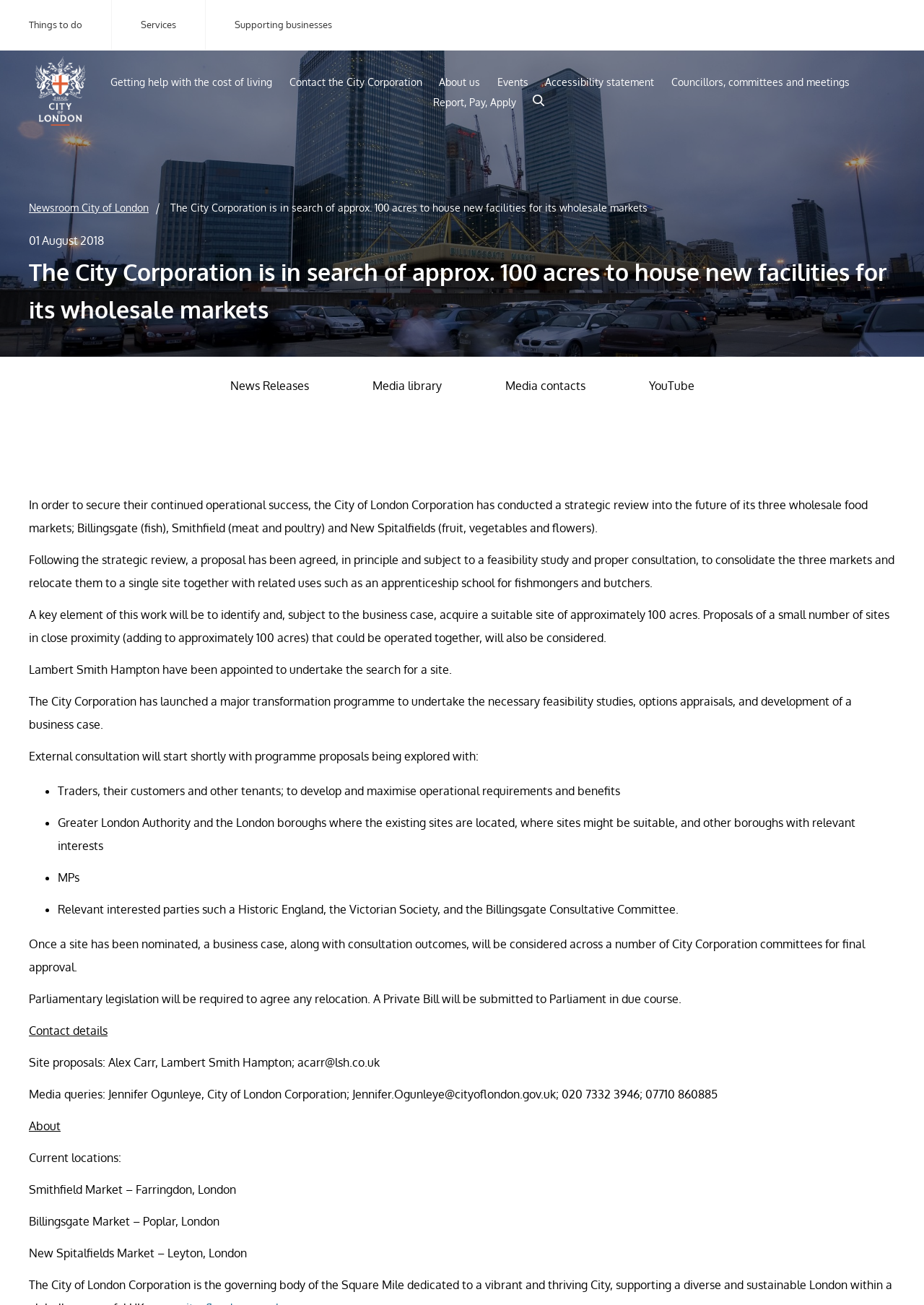Identify the bounding box coordinates for the element that needs to be clicked to fulfill this instruction: "Click on 'Getting help with the cost of living'". Provide the coordinates in the format of four float numbers between 0 and 1: [left, top, right, bottom].

[0.12, 0.058, 0.295, 0.068]